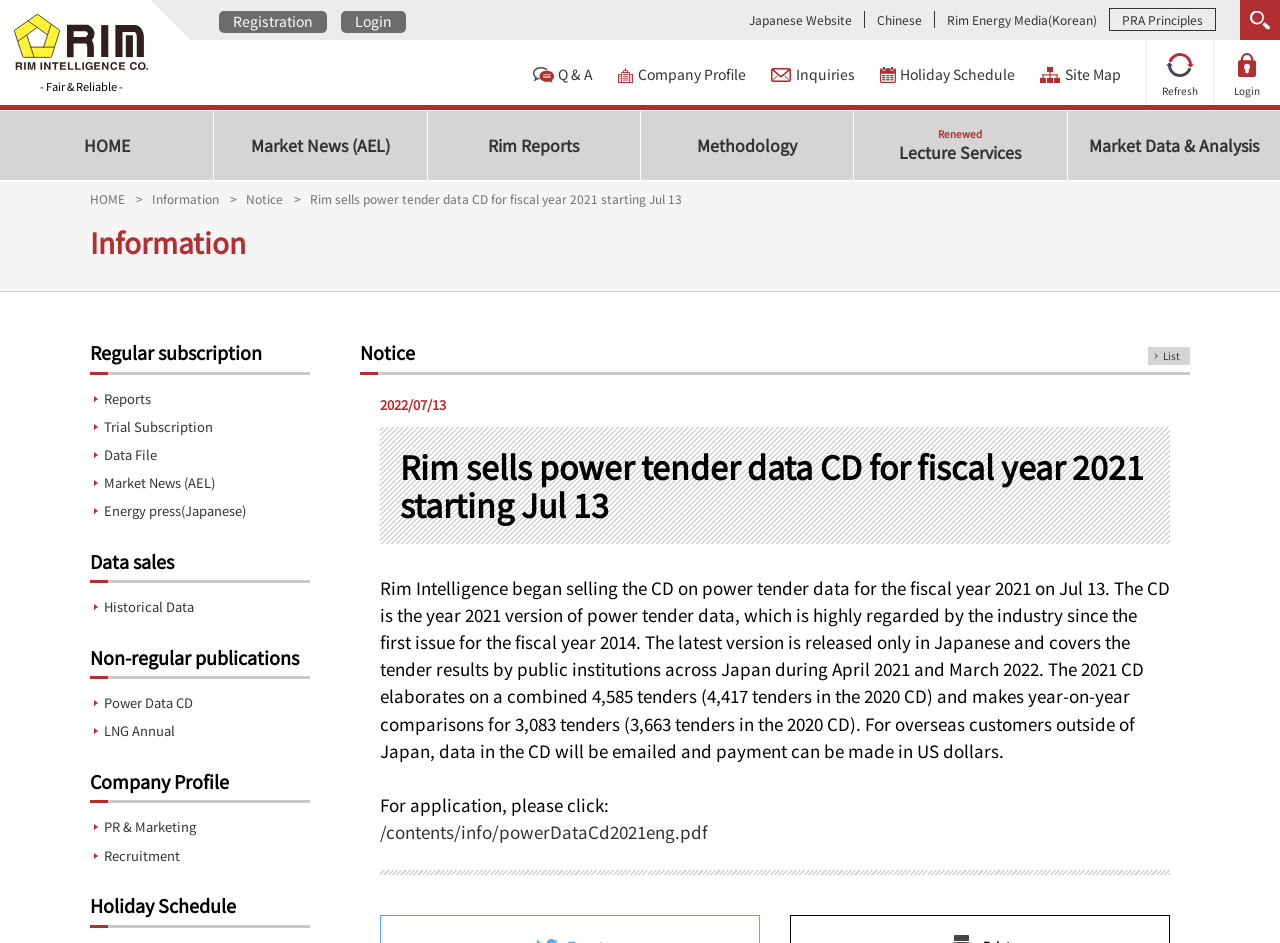What type of data is sold by the company?
Look at the image and respond with a one-word or short phrase answer.

Energy market data